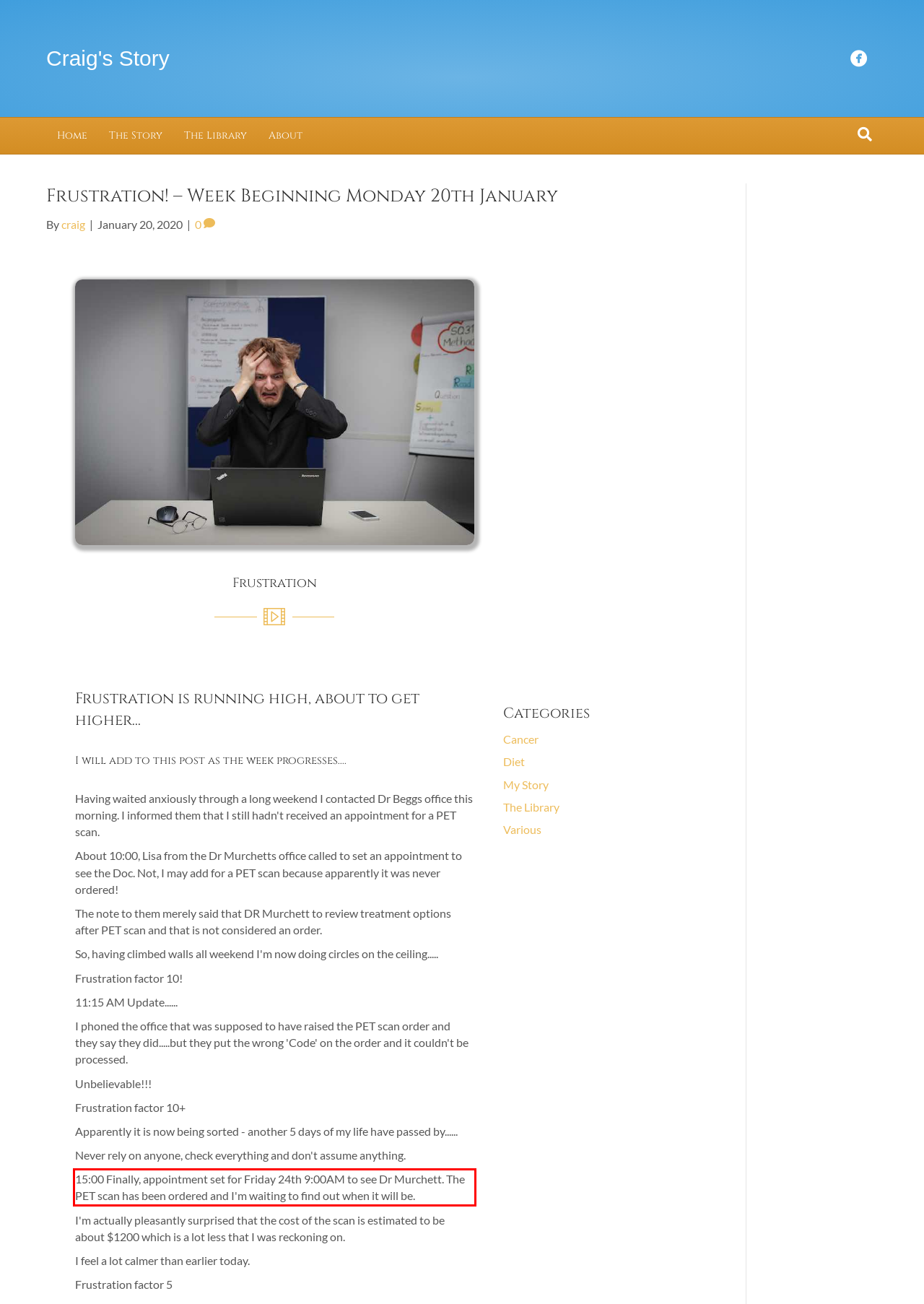Please identify the text within the red rectangular bounding box in the provided webpage screenshot.

15:00 Finally, appointment set for Friday 24th 9:00AM to see Dr Murchett. The PET scan has been ordered and I'm waiting to find out when it will be.